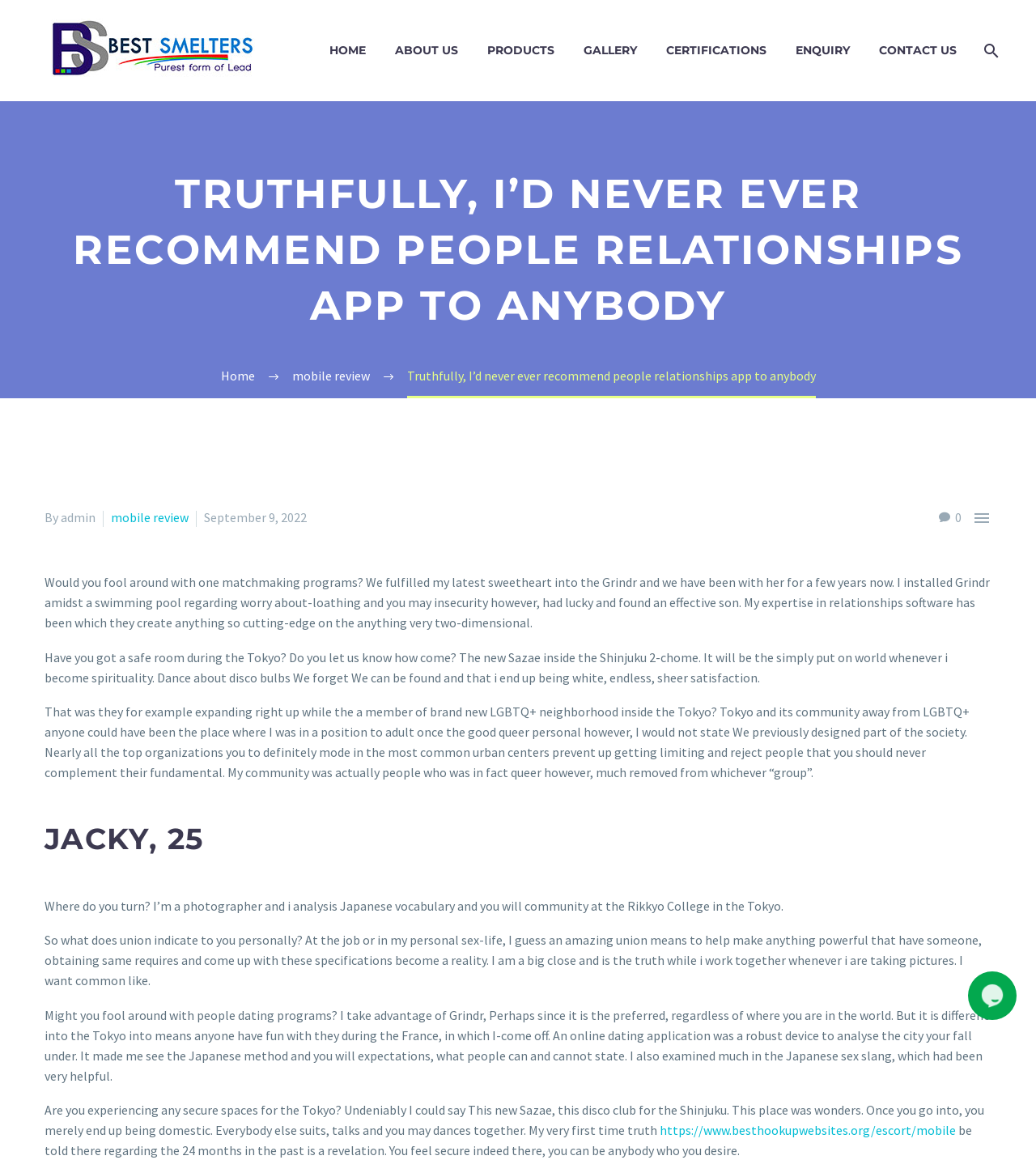Please answer the following question using a single word or phrase: 
What is the name of the photographer mentioned in the article?

JACKY